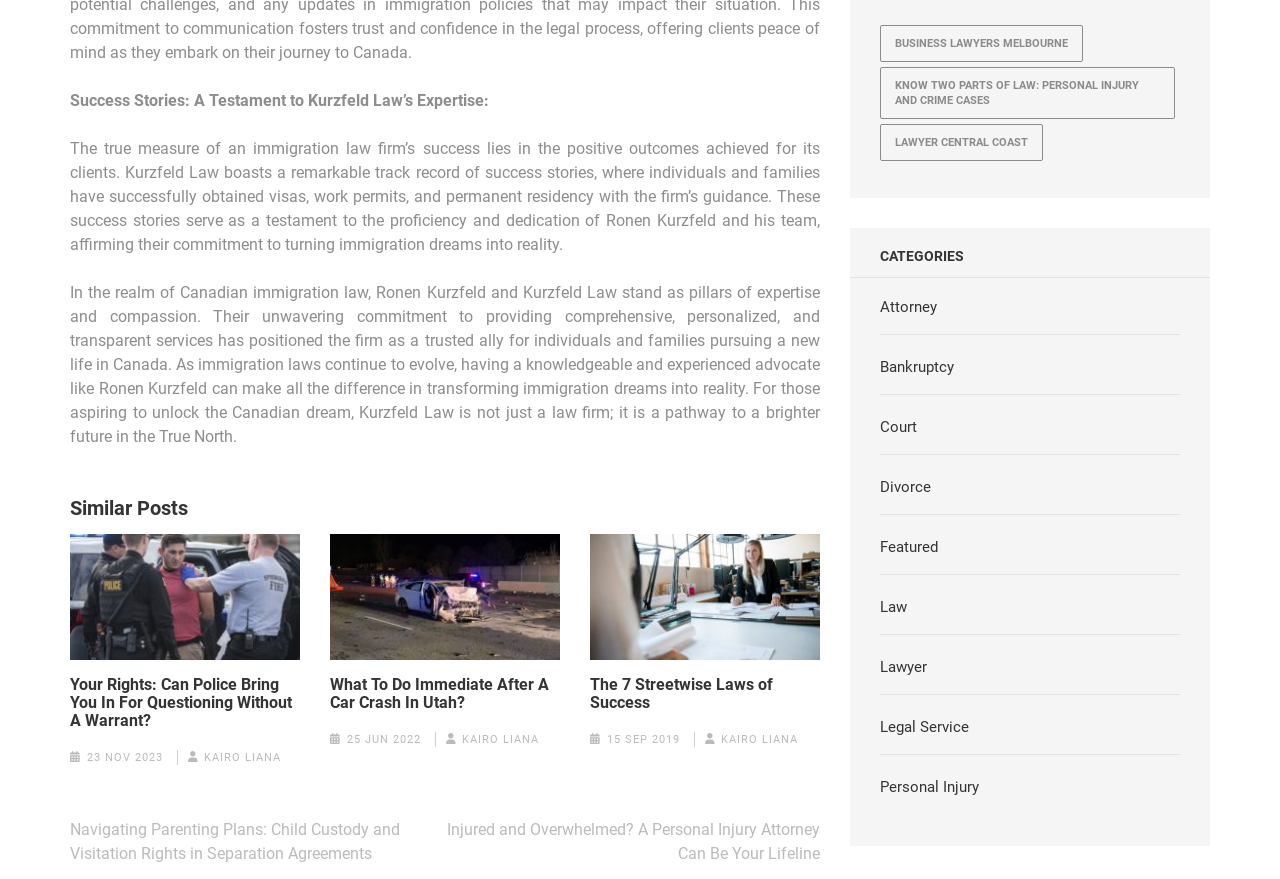Find the bounding box coordinates of the element I should click to carry out the following instruction: "Explore the category 'Attorney'".

[0.688, 0.339, 0.732, 0.359]